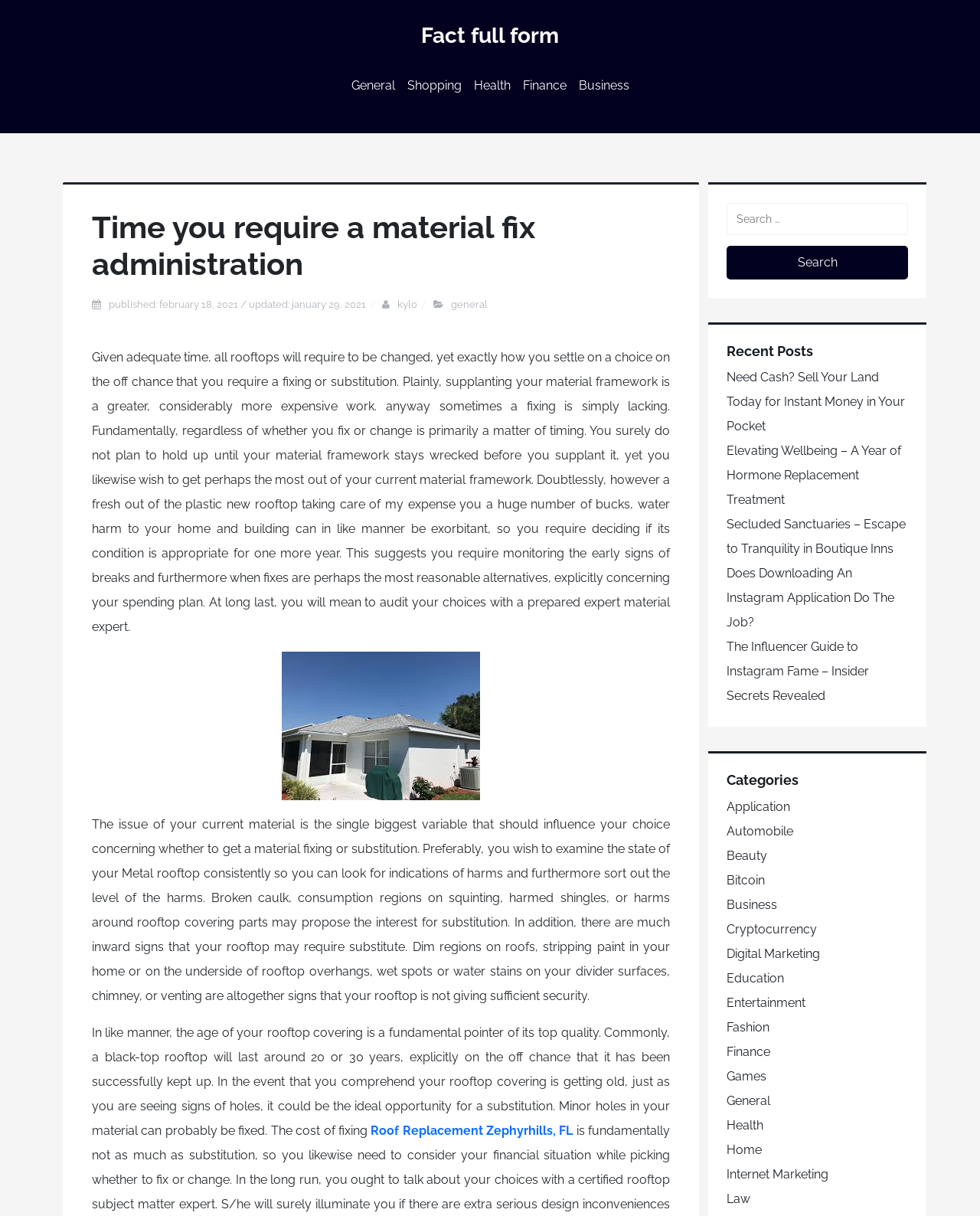Refer to the image and offer a detailed explanation in response to the question: Who is the author of the article?

The article mentions 'published: february 18, 2021 / updated: january 29, 2021' and 'kylo', indicating that kylo is the author of the article.